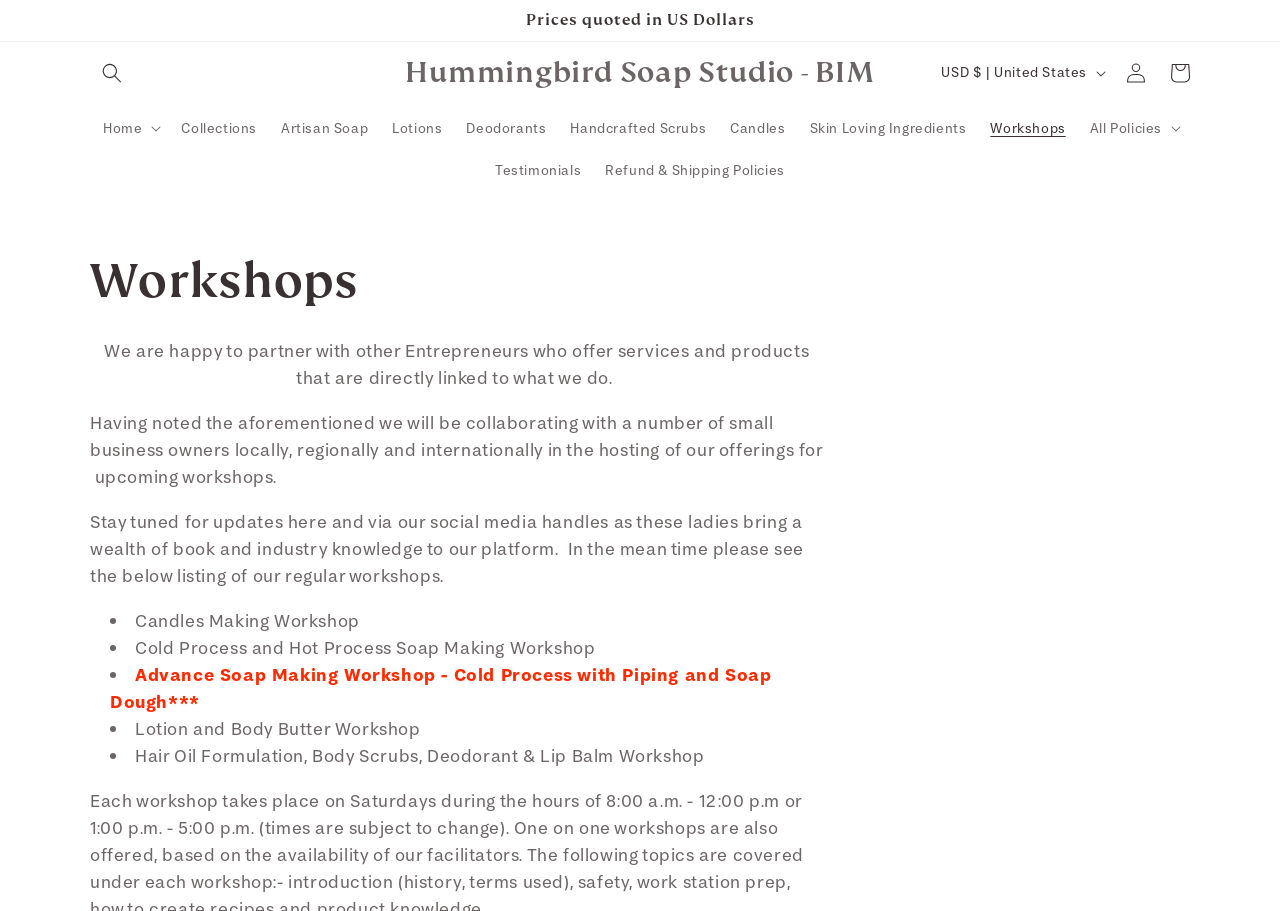Determine the bounding box coordinates for the element that should be clicked to follow this instruction: "Select USD as currency". The coordinates should be given as four float numbers between 0 and 1, in the format [left, top, right, bottom].

[0.726, 0.057, 0.87, 0.103]